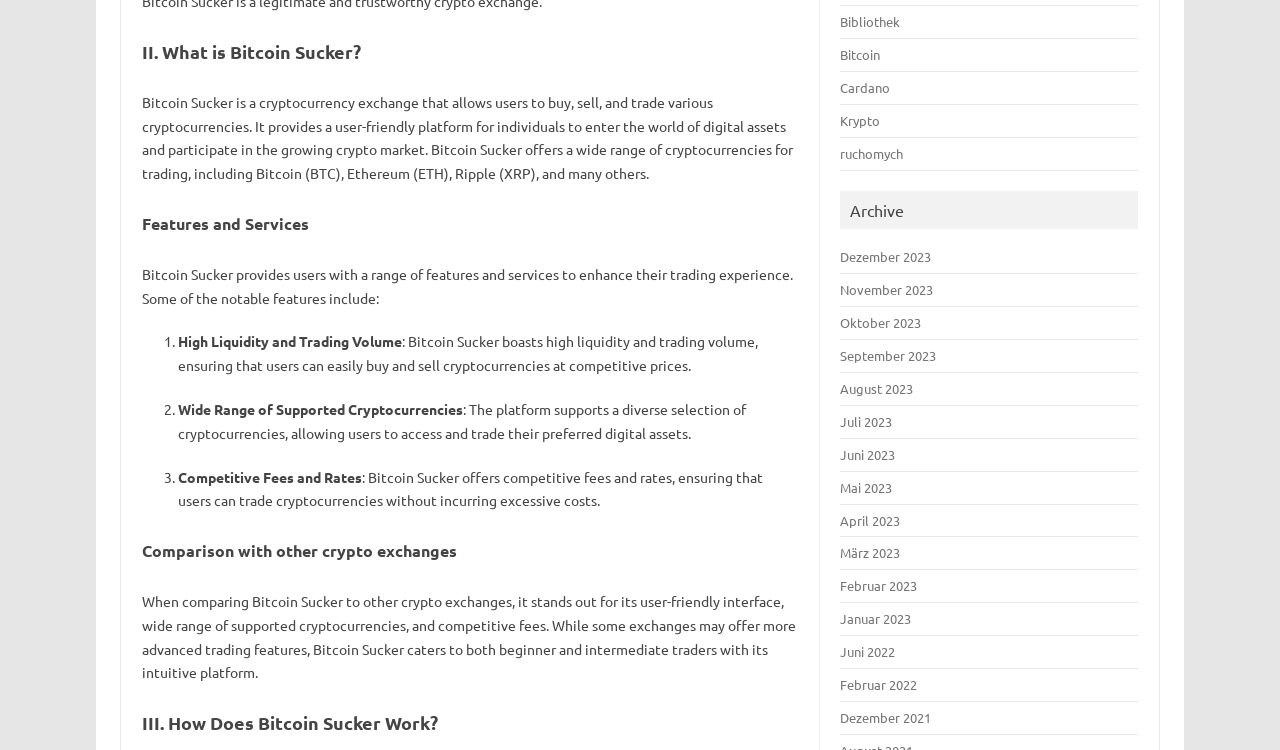Locate the bounding box of the UI element with the following description: "Bitcoin".

[0.657, 0.061, 0.688, 0.084]